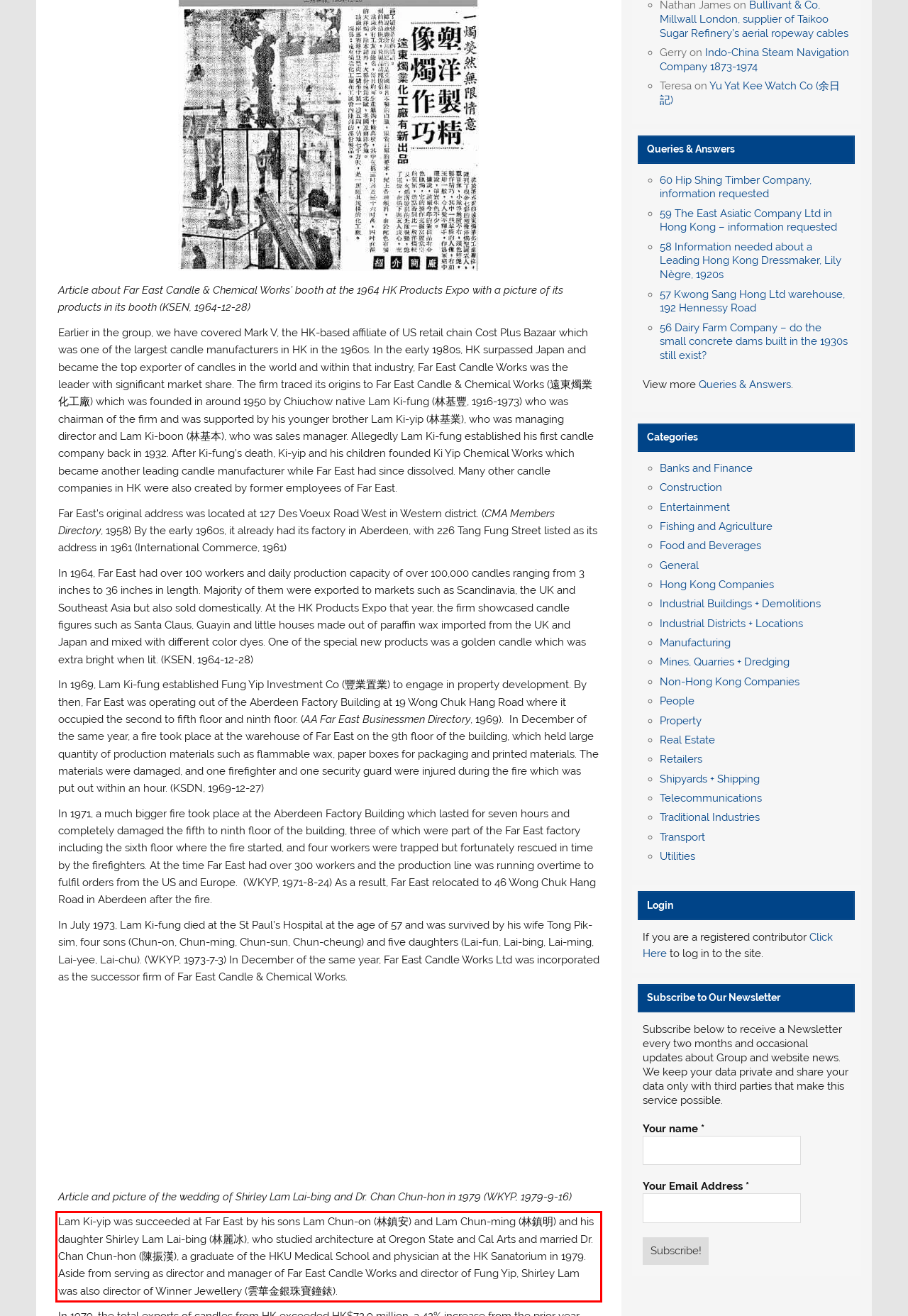Please examine the webpage screenshot containing a red bounding box and use OCR to recognize and output the text inside the red bounding box.

Lam Ki-yip was succeeded at Far East by his sons Lam Chun-on (林鎮安) and Lam Chun-ming (林鎮明) and his daughter Shirley Lam Lai-bing (林麗冰), who studied architecture at Oregon State and Cal Arts and married Dr. Chan Chun-hon (陳振漢), a graduate of the HKU Medical School and physician at the HK Sanatorium in 1979. Aside from serving as director and manager of Far East Candle Works and director of Fung Yip, Shirley Lam was also director of Winner Jewellery (雲華金銀珠寶鐘錶).